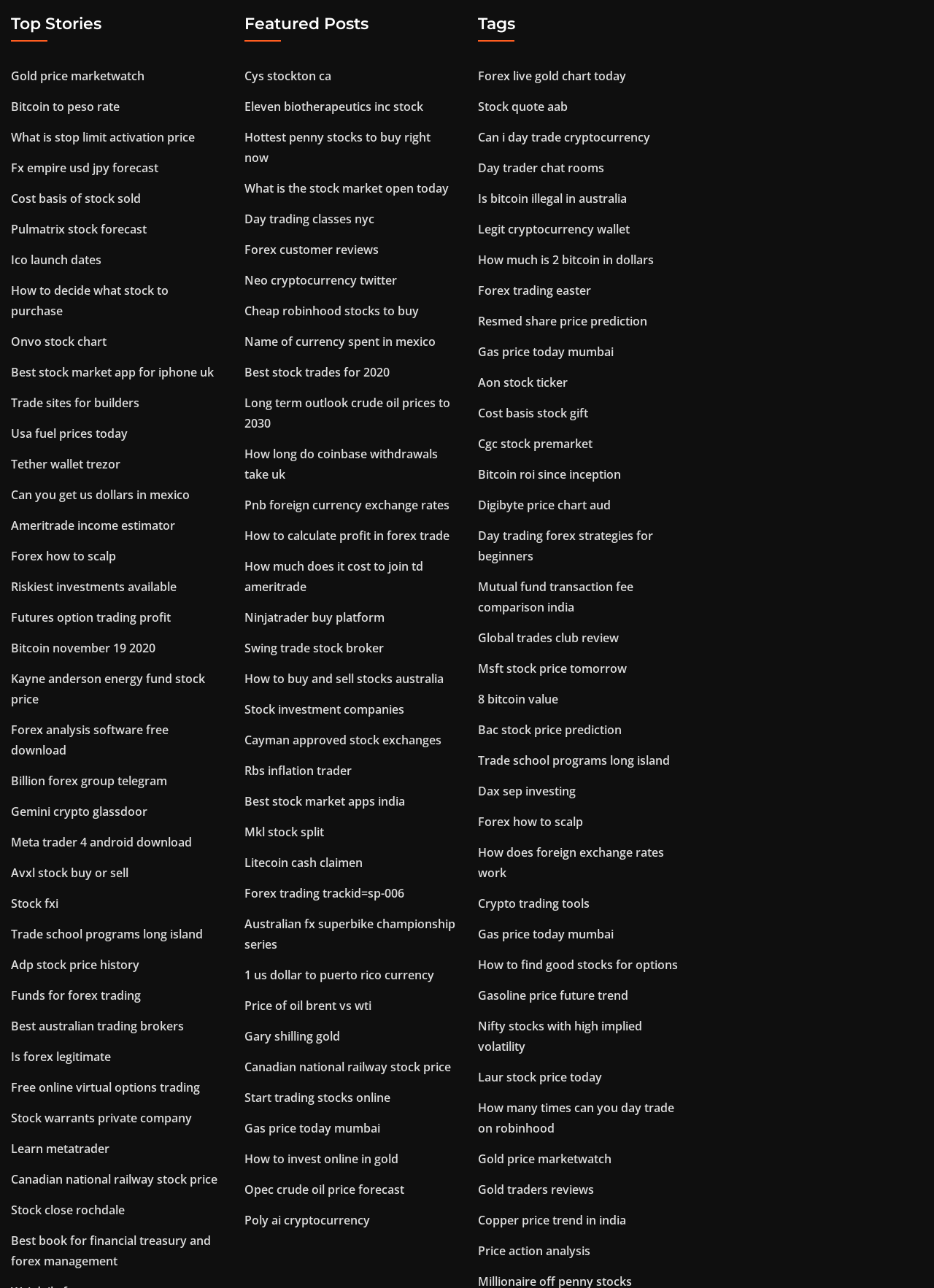Please indicate the bounding box coordinates for the clickable area to complete the following task: "Read about 'How to decide what stock to purchase'". The coordinates should be specified as four float numbers between 0 and 1, i.e., [left, top, right, bottom].

[0.012, 0.219, 0.18, 0.247]